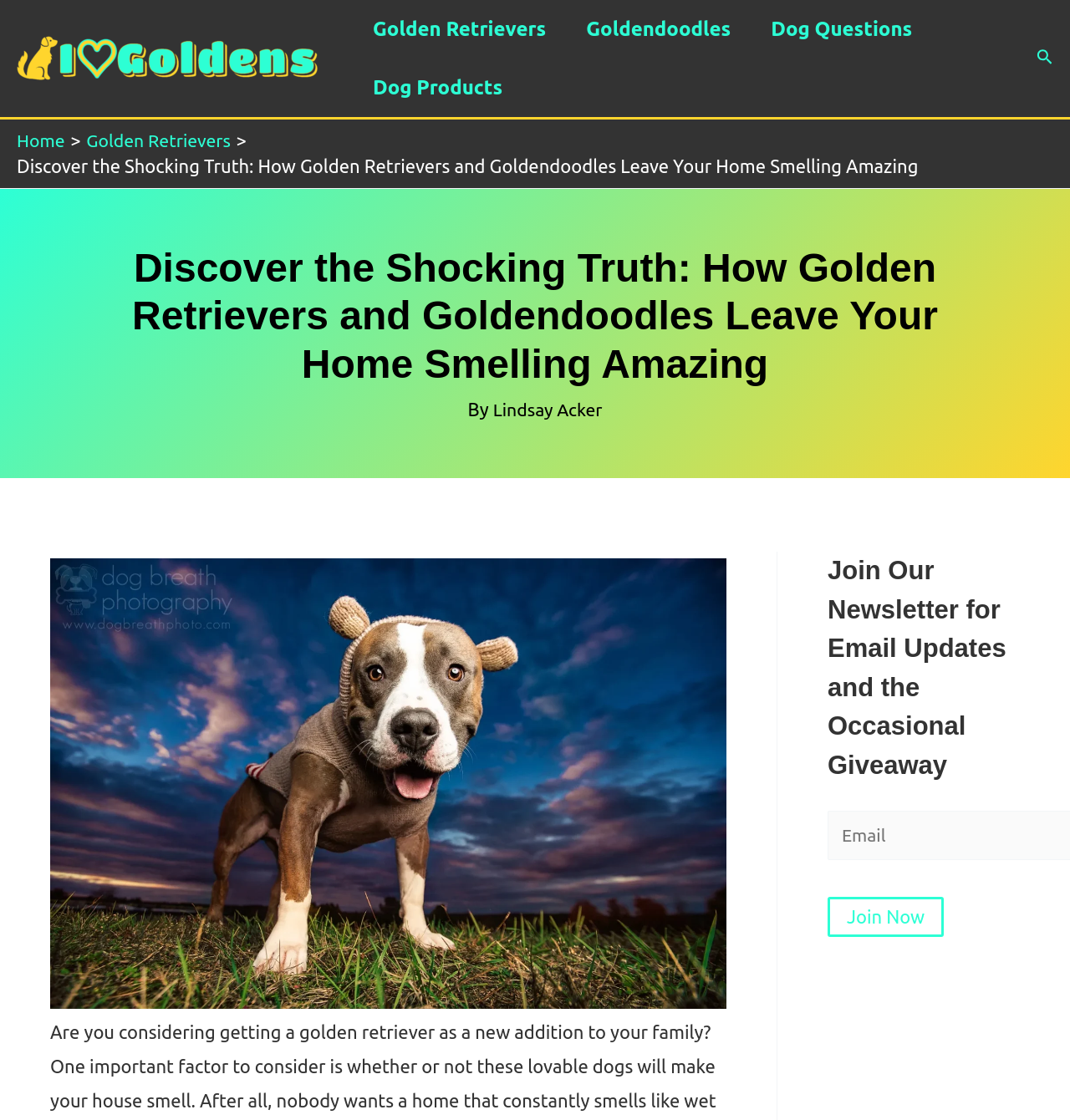Detail the various sections and features of the webpage.

The webpage is about Golden Retrievers and Goldendoodles, specifically discussing how they can affect the smell of your home. At the top left corner, there is a link to "I Heart Goldens" accompanied by an image with the same name. 

Below this, there is a navigation bar with links to "Golden Retrievers", "Goldendoodles", "Dog Questions", and "Dog Products". On the right side of the navigation bar, there is a search icon link with an image. 

Further down, there is a breadcrumb navigation section with links to "Home" and "Golden Retrievers". Next to this, there is a static text element with the title "Discover the Shocking Truth: How Golden Retrievers and Goldendoodles Leave Your Home Smelling Amazing". 

Below the title, there is a heading with the same text, followed by the author's name "Lindsay Acker" and a link to her profile. On the right side of the author's name, there is a large image related to the topic. 

On the right side of the page, there is a complementary section with a heading that invites users to join a newsletter for email updates and occasional giveaways. Below this, there is a "Join Now" button.